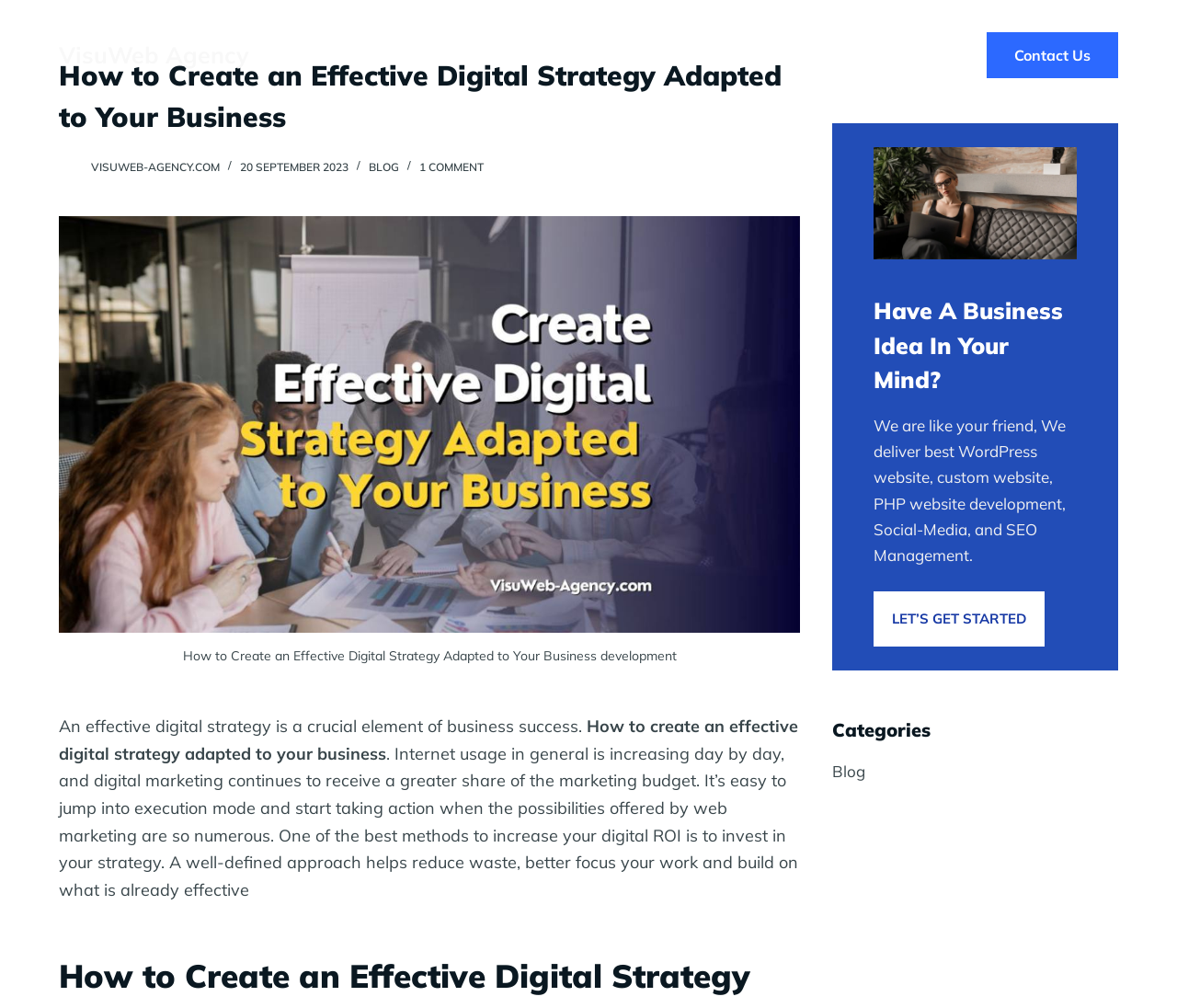What is the call-to-action at the bottom of the webpage?
Please answer the question with a detailed and comprehensive explanation.

I found the answer by looking at the static text element at the bottom of the webpage which contains the call-to-action 'LET'S GET STARTED'.